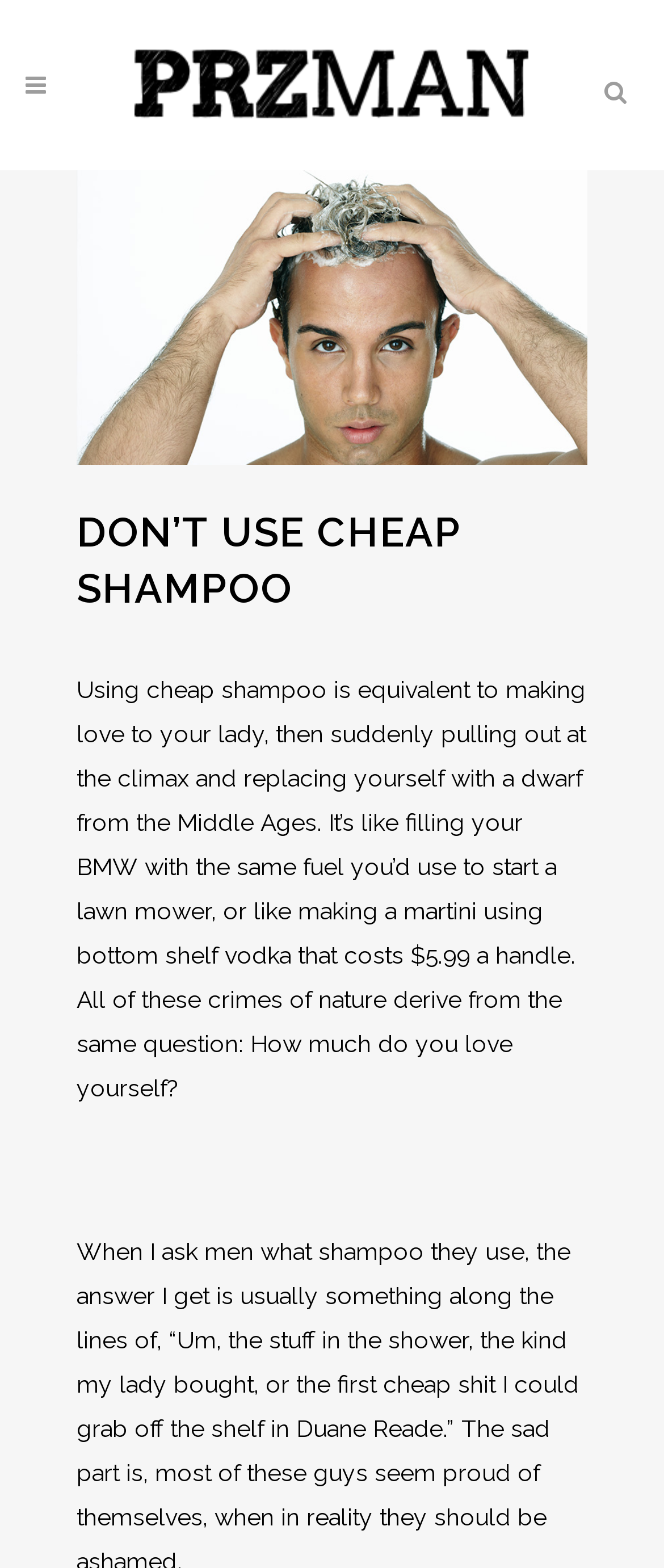Find and provide the bounding box coordinates for the UI element described here: "alt="Logo"". The coordinates should be given as four float numbers between 0 and 1: [left, top, right, bottom].

[0.177, 0.011, 0.823, 0.098]